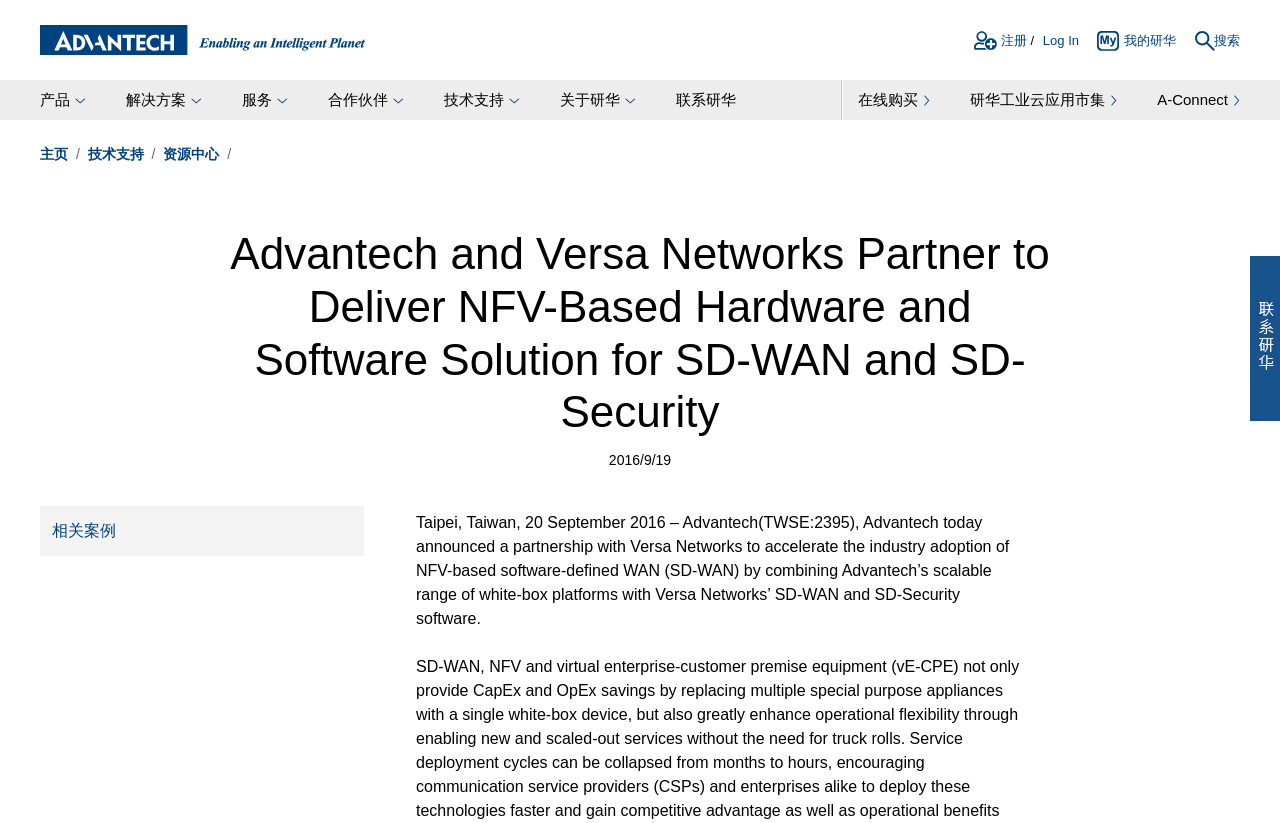Identify the bounding box coordinates for the UI element described as: "搜索". The coordinates should be provided as four floats between 0 and 1: [left, top, right, bottom].

[0.933, 0.036, 0.969, 0.063]